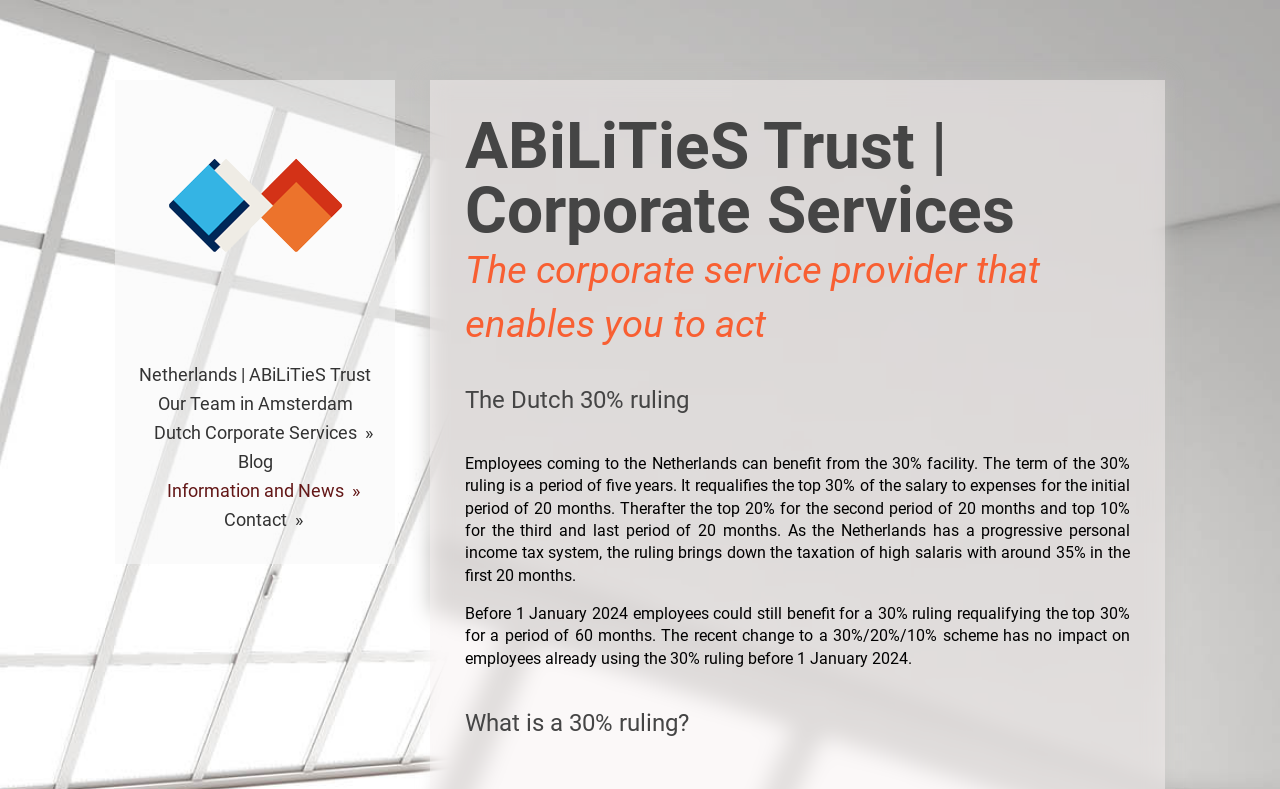Describe the webpage meticulously, covering all significant aspects.

The webpage is about information on 30% rulings requests for expats in the Netherlands. At the top left, there is a row of links, including "Netherlands | ABiLiTieS Trust", "Our Team in Amsterdam", "Dutch Corporate Services »", "Blog", "Information and News »", and "Contact »". 

Below the links, there is a heading "ABiLiTieS Trust | Corporate Services" followed by a brief description of the corporate service provider. 

Further down, there is a heading "The Dutch 30% ruling" which is followed by a detailed explanation of the 30% facility, including its benefits, terms, and recent changes. The text explains how the ruling affects the taxation of high salaries and how it has changed over time.

Below this explanation, there is another heading "What is a 30% ruling?" but it does not have any accompanying text.